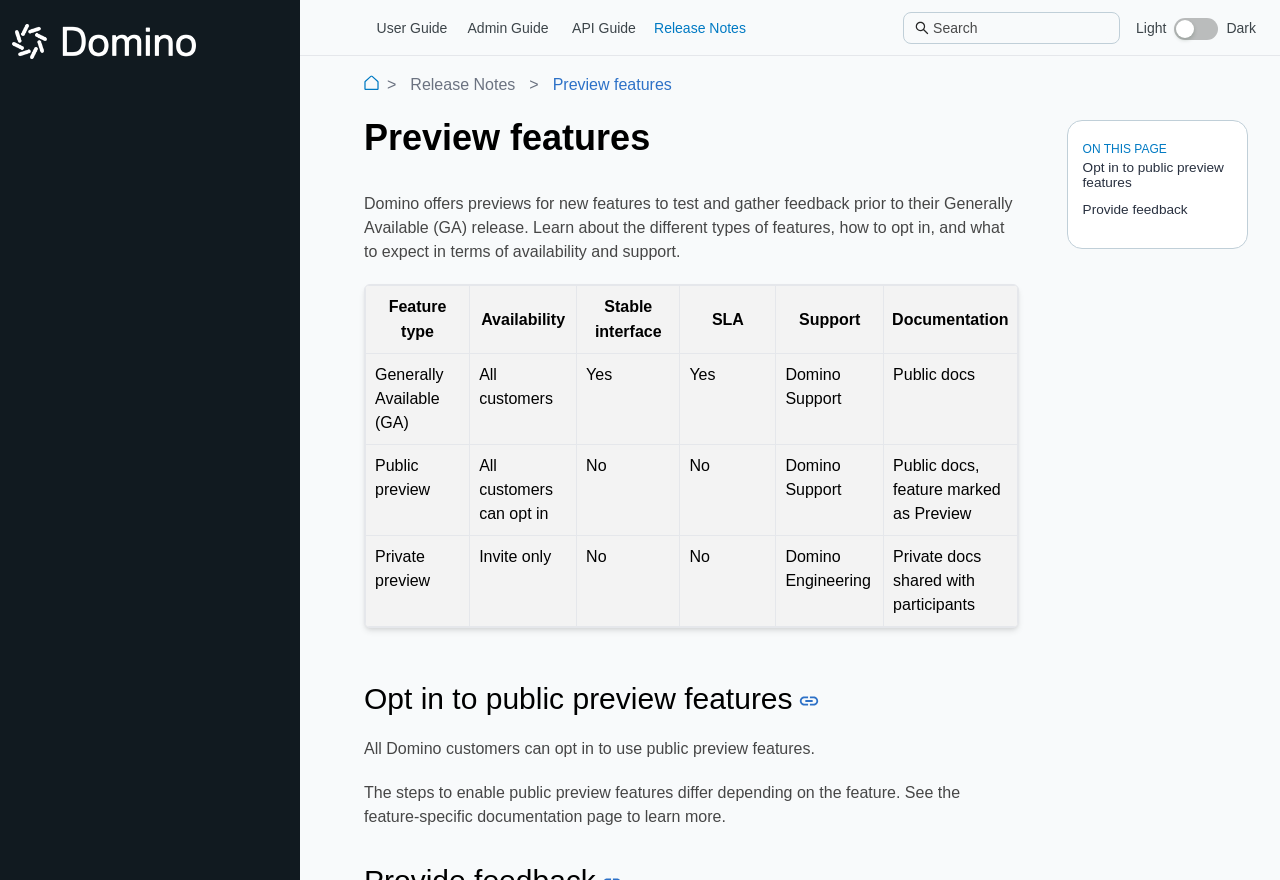Provide your answer to the question using just one word or phrase: What is the text of the first link?

Preview features